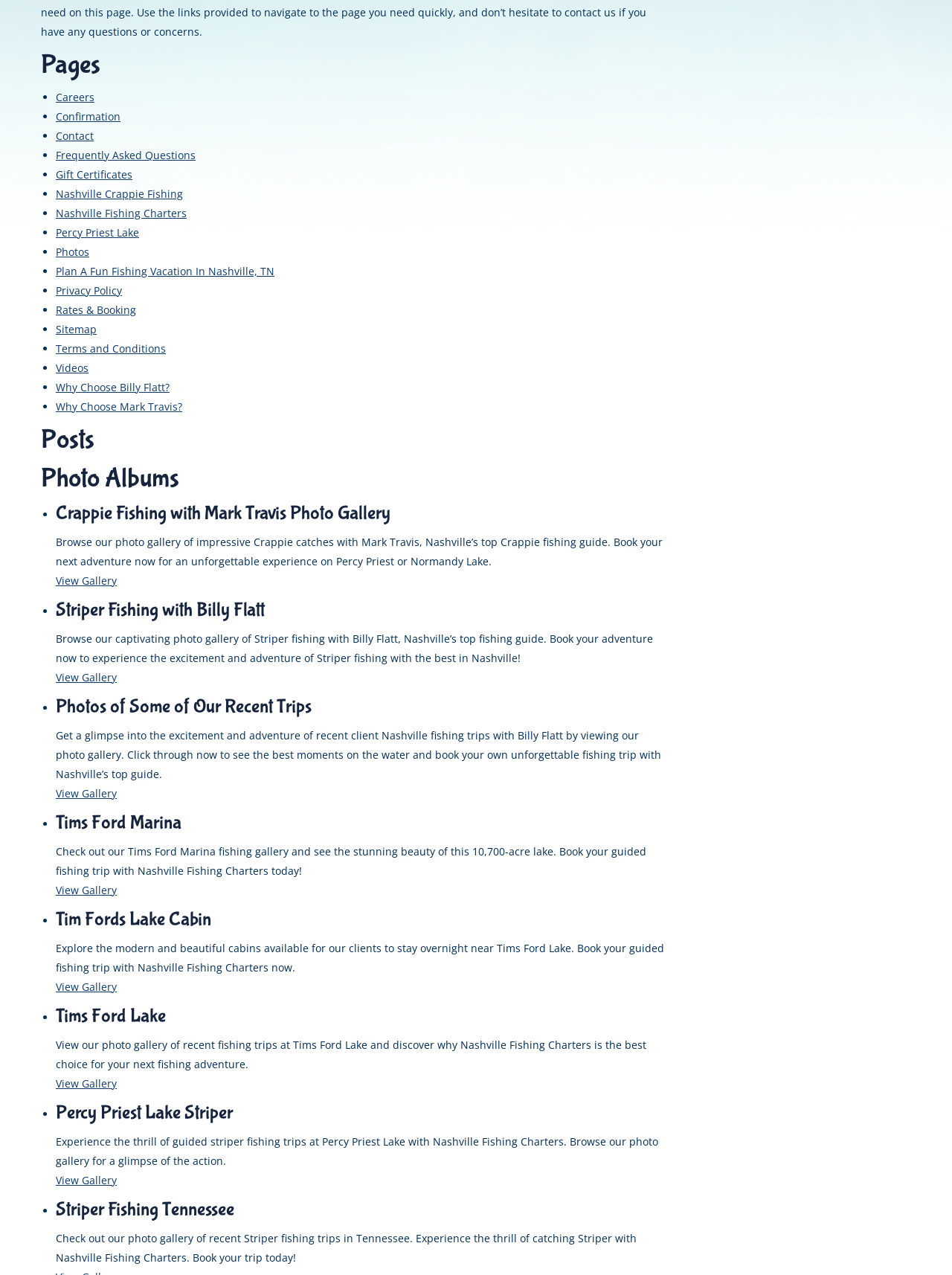Given the element description: "Why Choose Mark Travis?", predict the bounding box coordinates of this UI element. The coordinates must be four float numbers between 0 and 1, given as [left, top, right, bottom].

[0.059, 0.313, 0.191, 0.324]